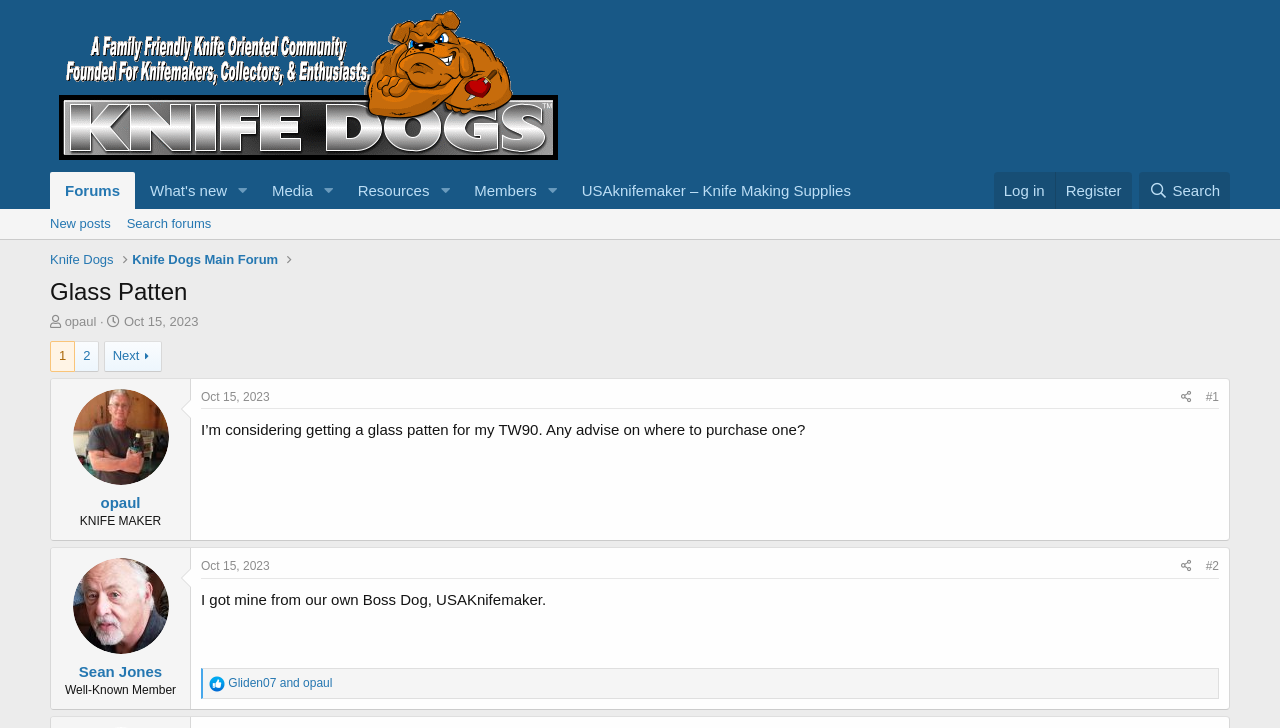Please identify the bounding box coordinates of the region to click in order to complete the given instruction: "Log in to view pricing". The coordinates should be four float numbers between 0 and 1, i.e., [left, top, right, bottom].

None